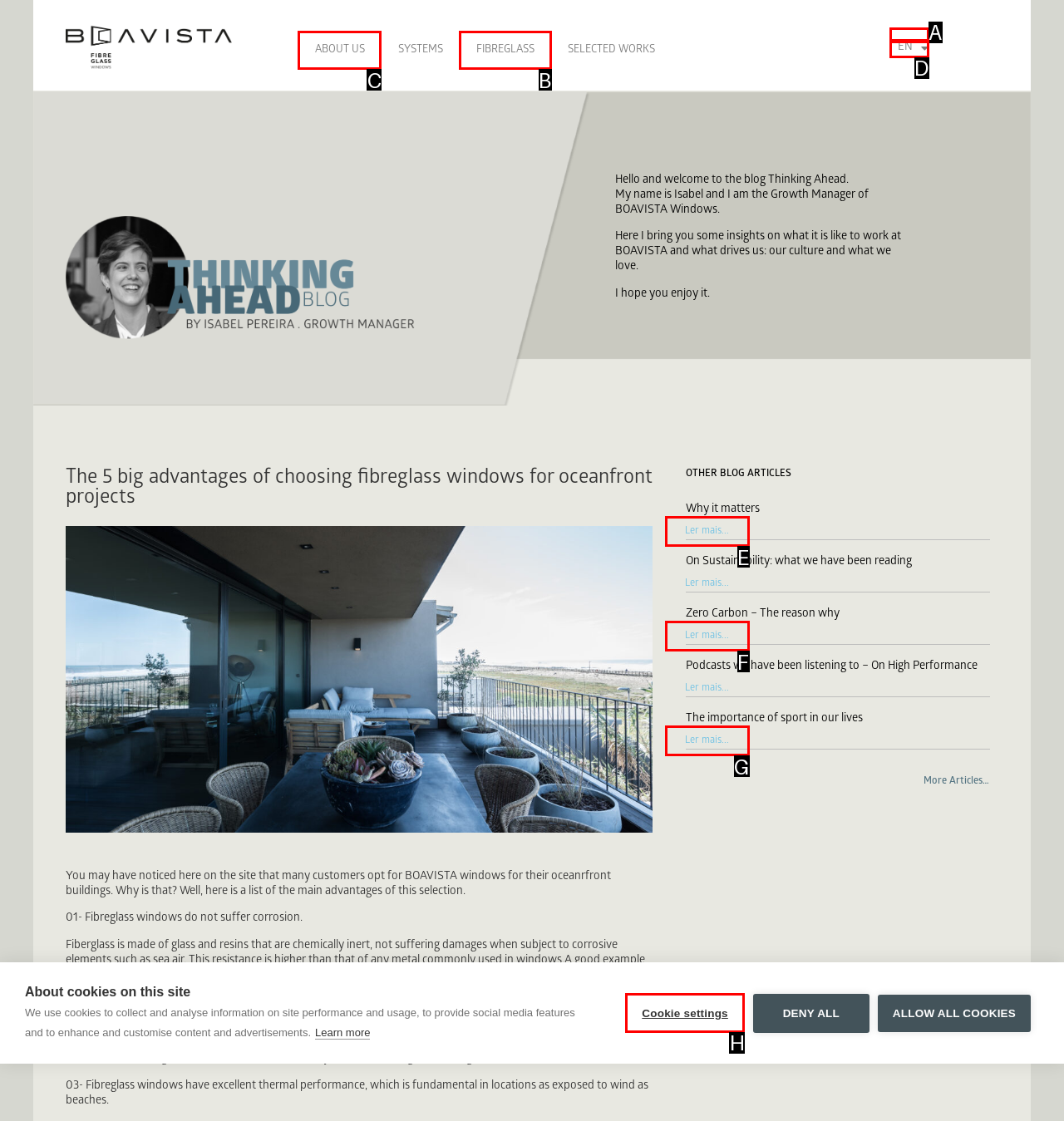Determine which UI element you should click to perform the task: Click the 'FIBREGLASS' link
Provide the letter of the correct option from the given choices directly.

B